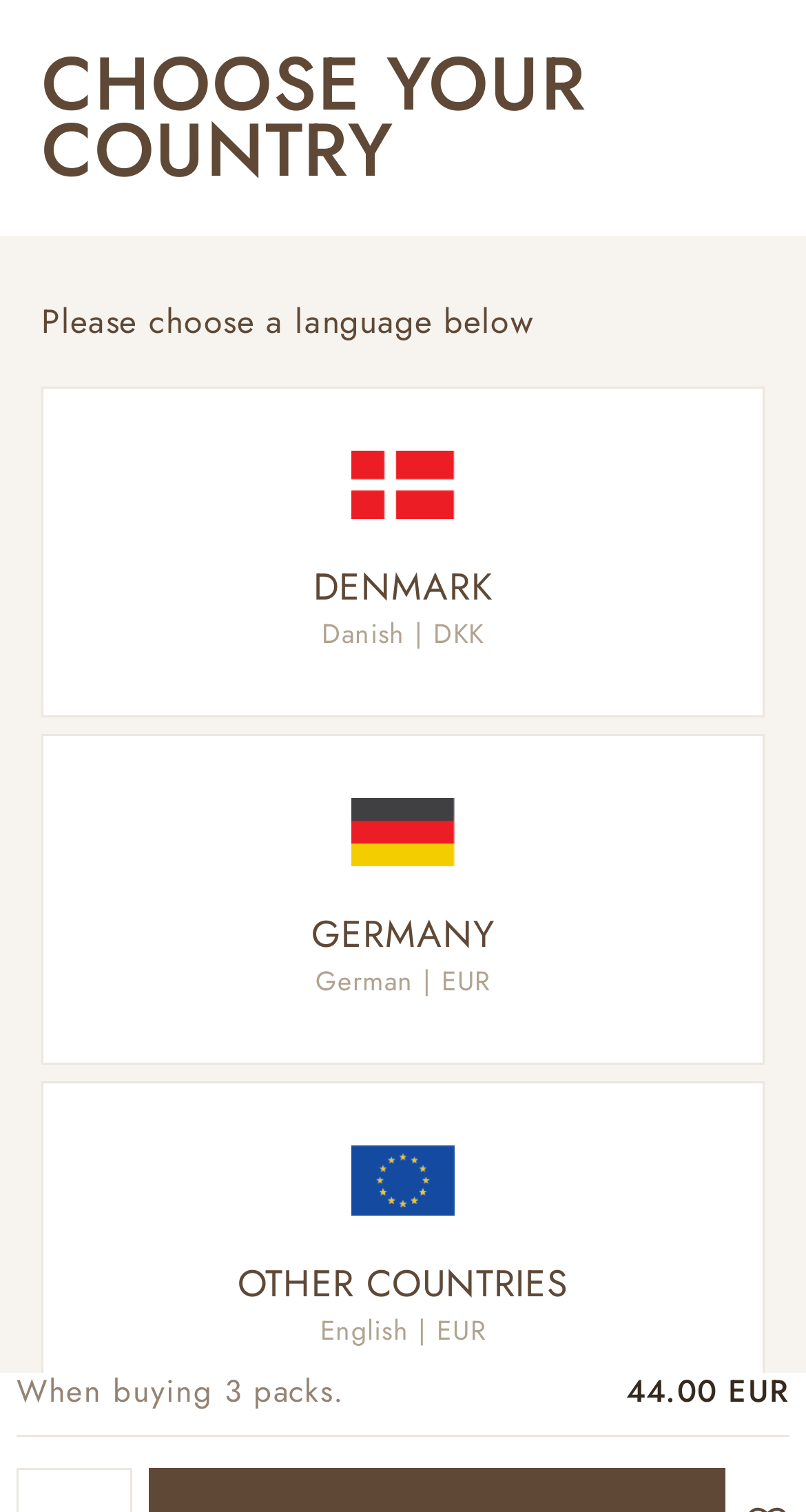Please indicate the bounding box coordinates of the element's region to be clicked to achieve the instruction: "Click the menu button". Provide the coordinates as four float numbers between 0 and 1, i.e., [left, top, right, bottom].

[0.026, 0.0, 0.092, 0.082]